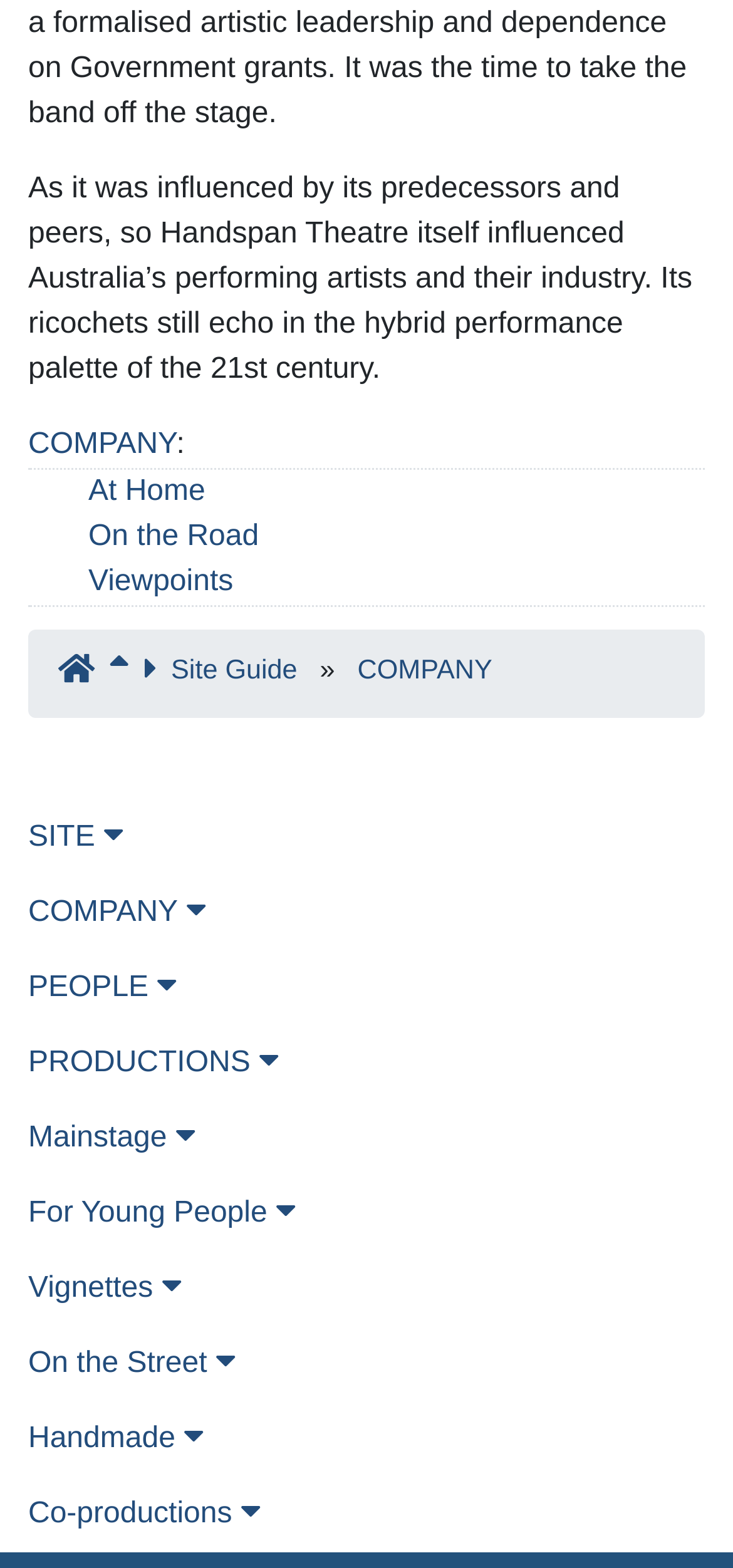Can you identify the bounding box coordinates of the clickable region needed to carry out this instruction: 'Expand SITE'? The coordinates should be four float numbers within the range of 0 to 1, stated as [left, top, right, bottom].

[0.038, 0.511, 0.962, 0.558]